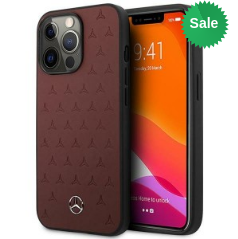Does the phone case provide full access to iPhone 13 Pro functions?
Refer to the image and provide a one-word or short phrase answer.

Yes